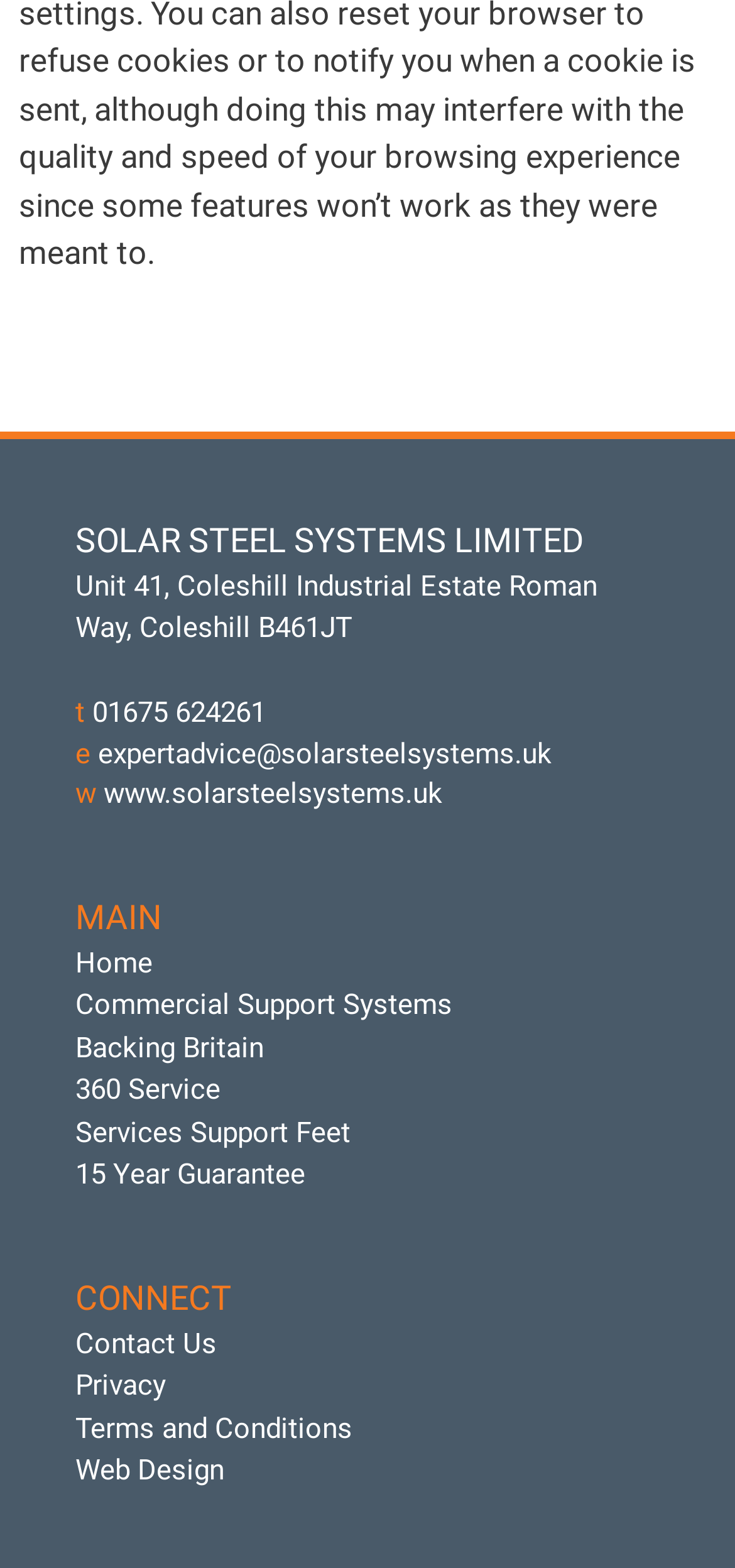Locate the bounding box coordinates of the element that needs to be clicked to carry out the instruction: "visit the company homepage". The coordinates should be given as four float numbers ranging from 0 to 1, i.e., [left, top, right, bottom].

[0.141, 0.496, 0.603, 0.517]